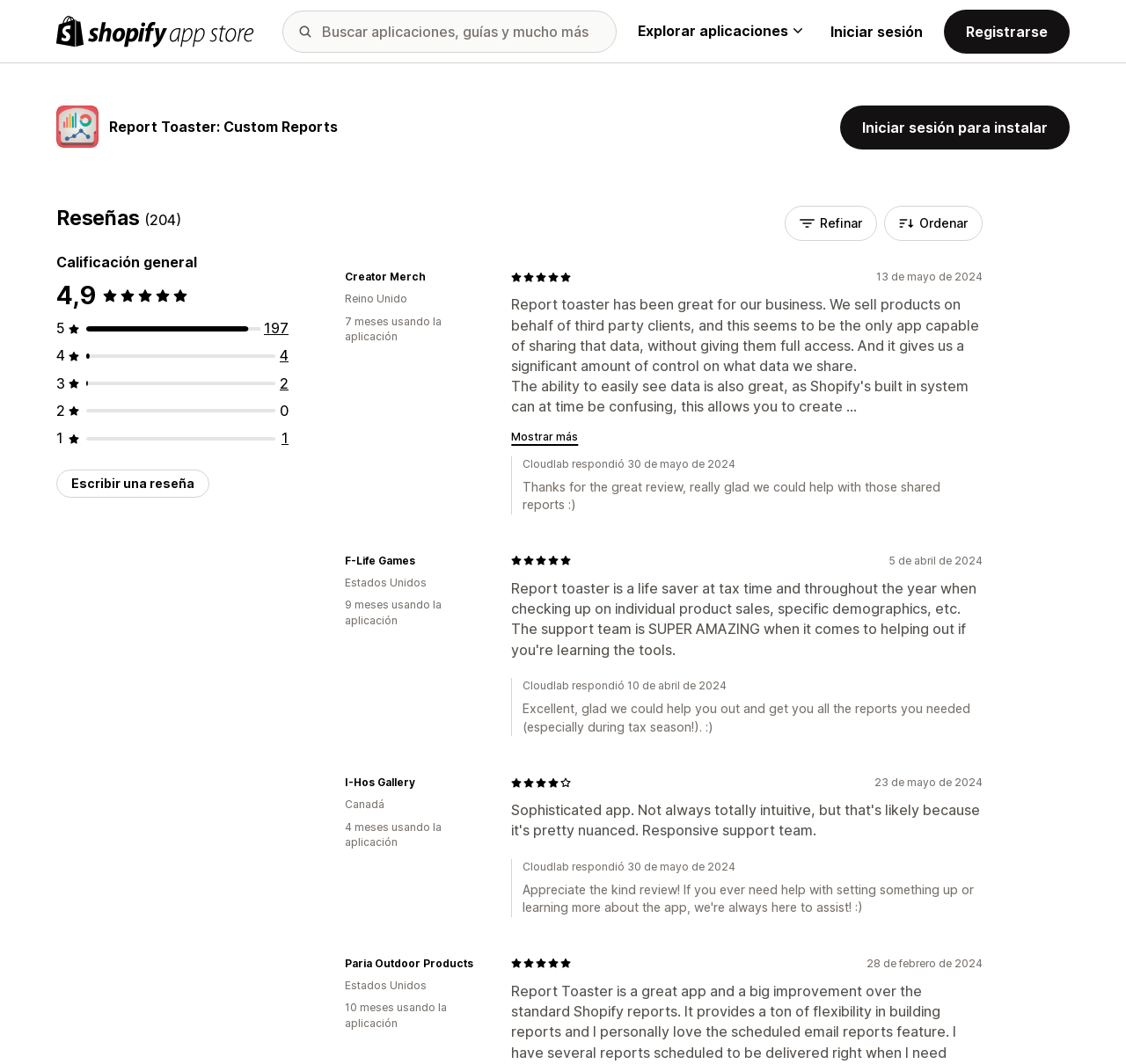Using the element description Report Toaster: Custom Reports, predict the bounding box coordinates for the UI element. Provide the coordinates in (top-left x, top-left y, bottom-right x, bottom-right y) format with values ranging from 0 to 1.

[0.097, 0.111, 0.3, 0.129]